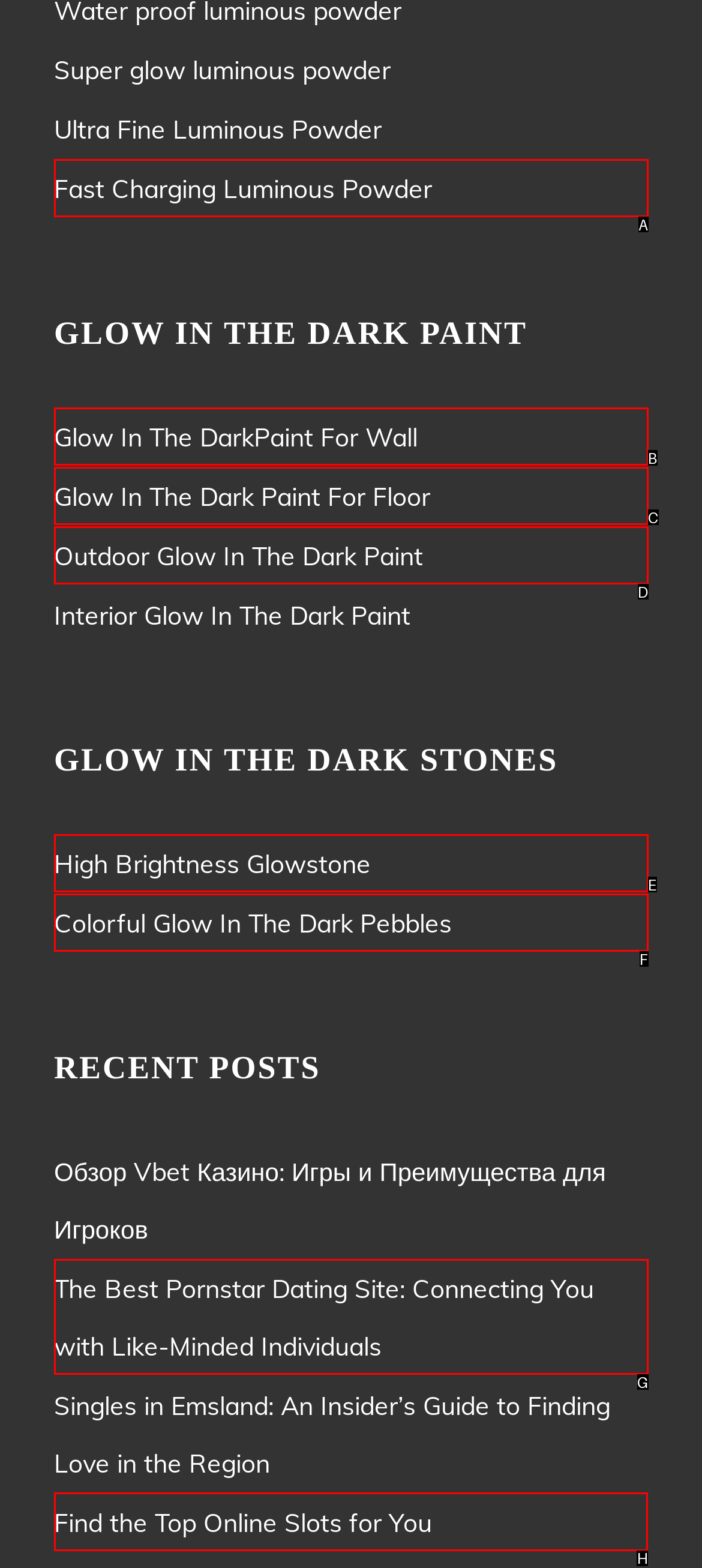To complete the task: Check out Find the Top Online Slots for You, select the appropriate UI element to click. Respond with the letter of the correct option from the given choices.

H